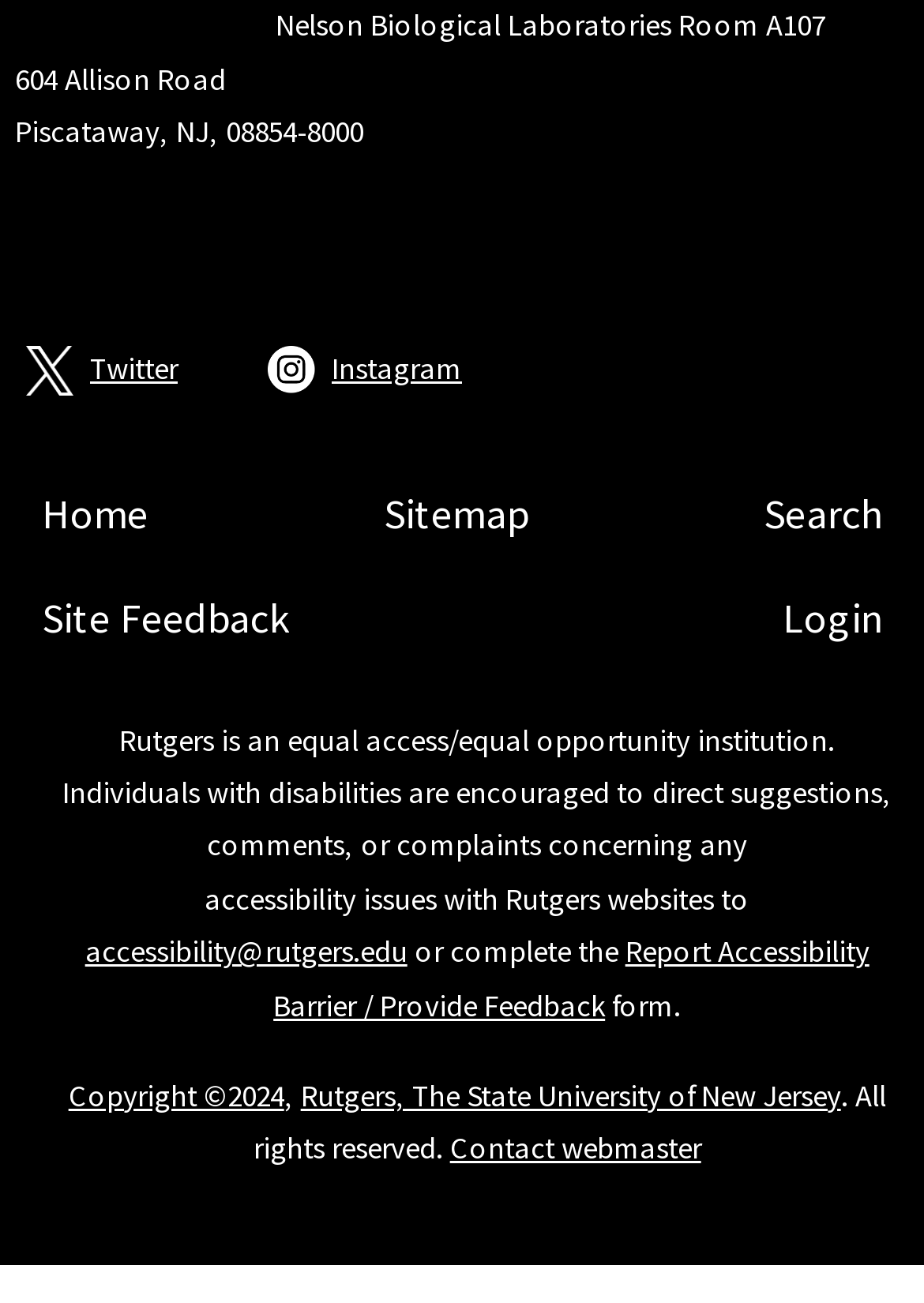Bounding box coordinates should be provided in the format (top-left x, top-left y, bottom-right x, bottom-right y) with all values between 0 and 1. Identify the bounding box for this UI element: Copyright ©2024

[0.074, 0.825, 0.307, 0.854]